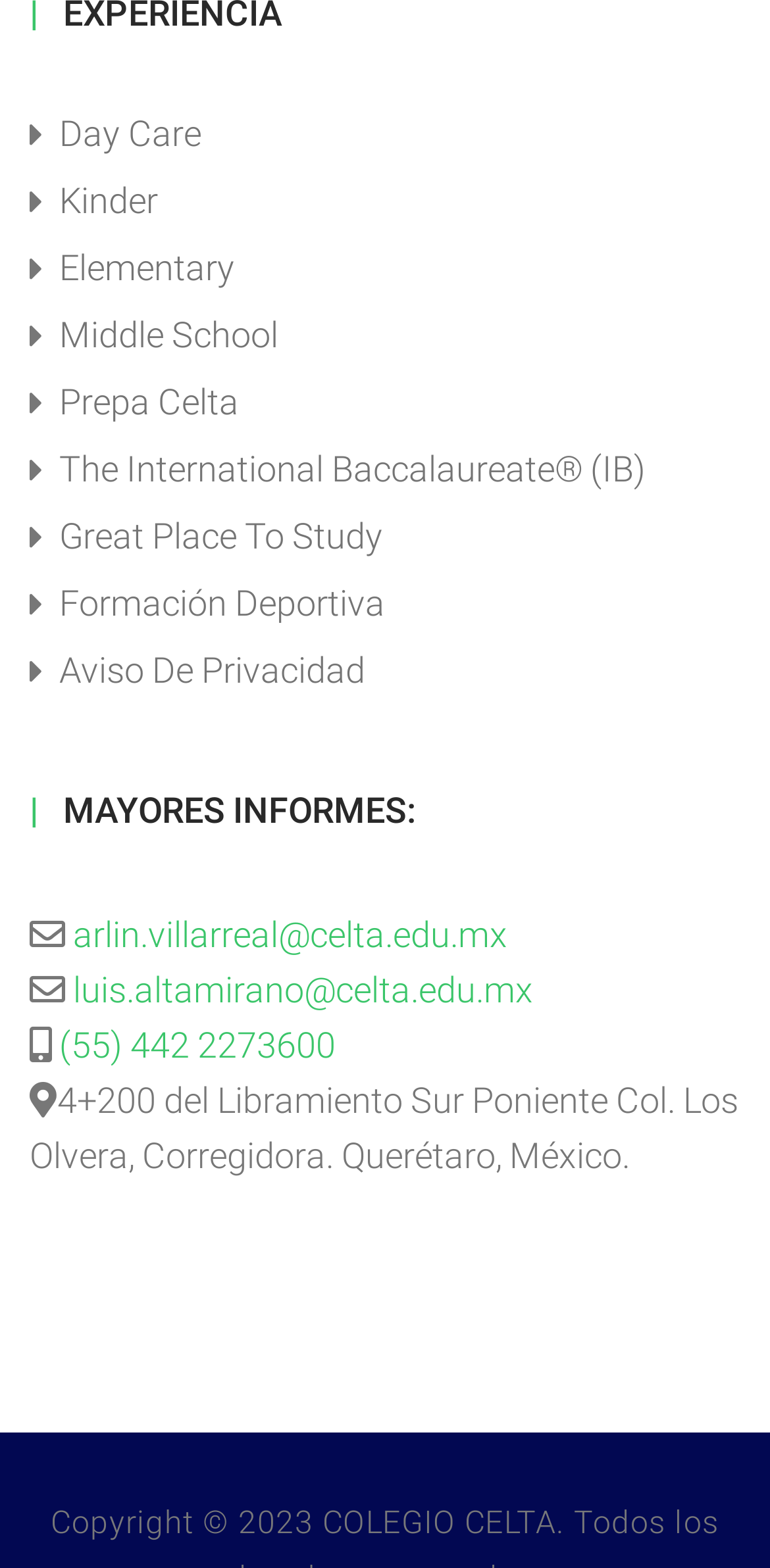Could you highlight the region that needs to be clicked to execute the instruction: "Click on Day Care"?

[0.077, 0.071, 0.262, 0.098]